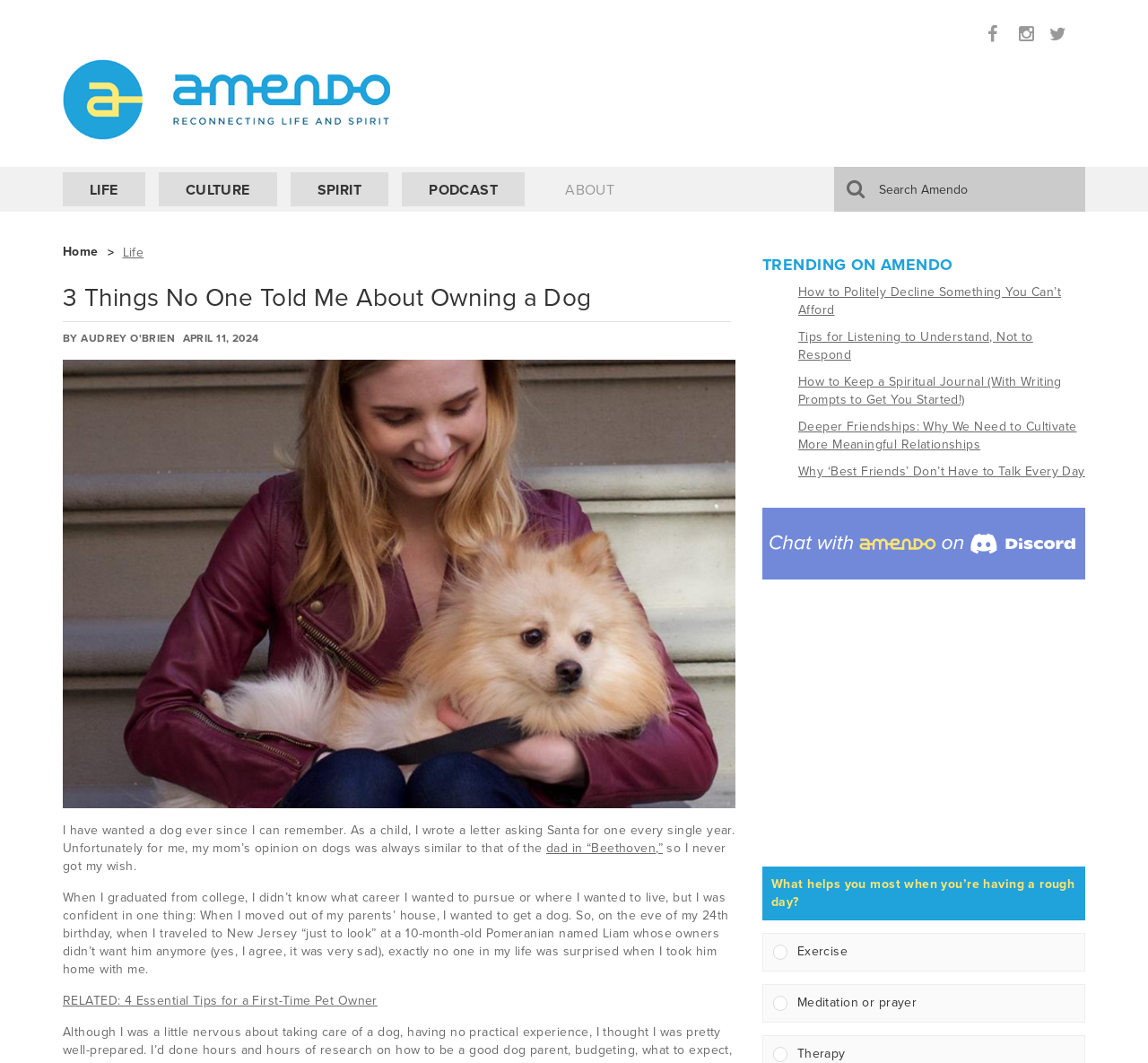Can you identify and provide the main heading of the webpage?

3 Things No One Told Me About Owning a Dog